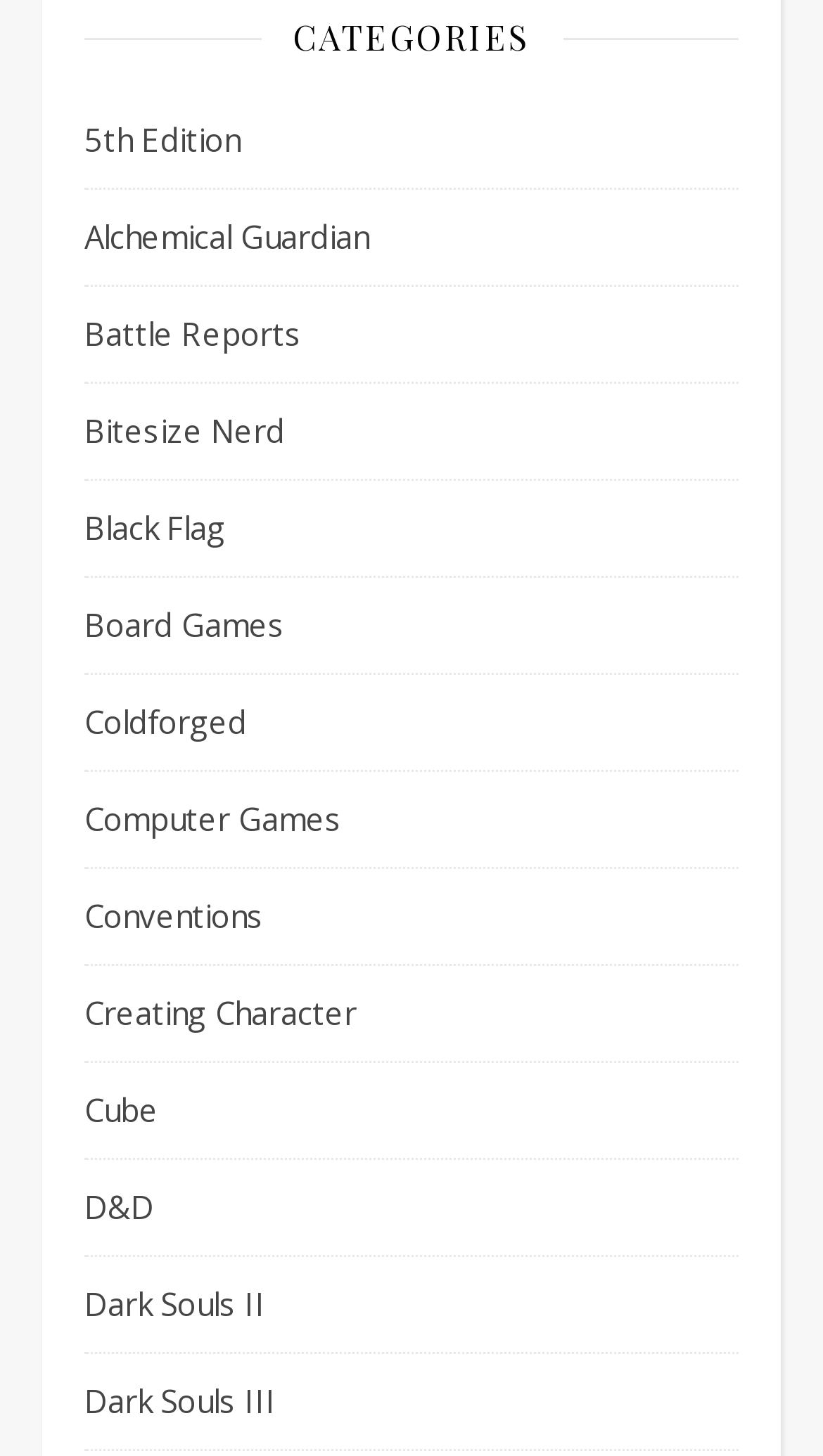Analyze the image and deliver a detailed answer to the question: What is the first category listed?

The first category listed is '5th Edition' which is a link element located at the top left of the webpage, with a bounding box of [0.103, 0.064, 0.292, 0.129].